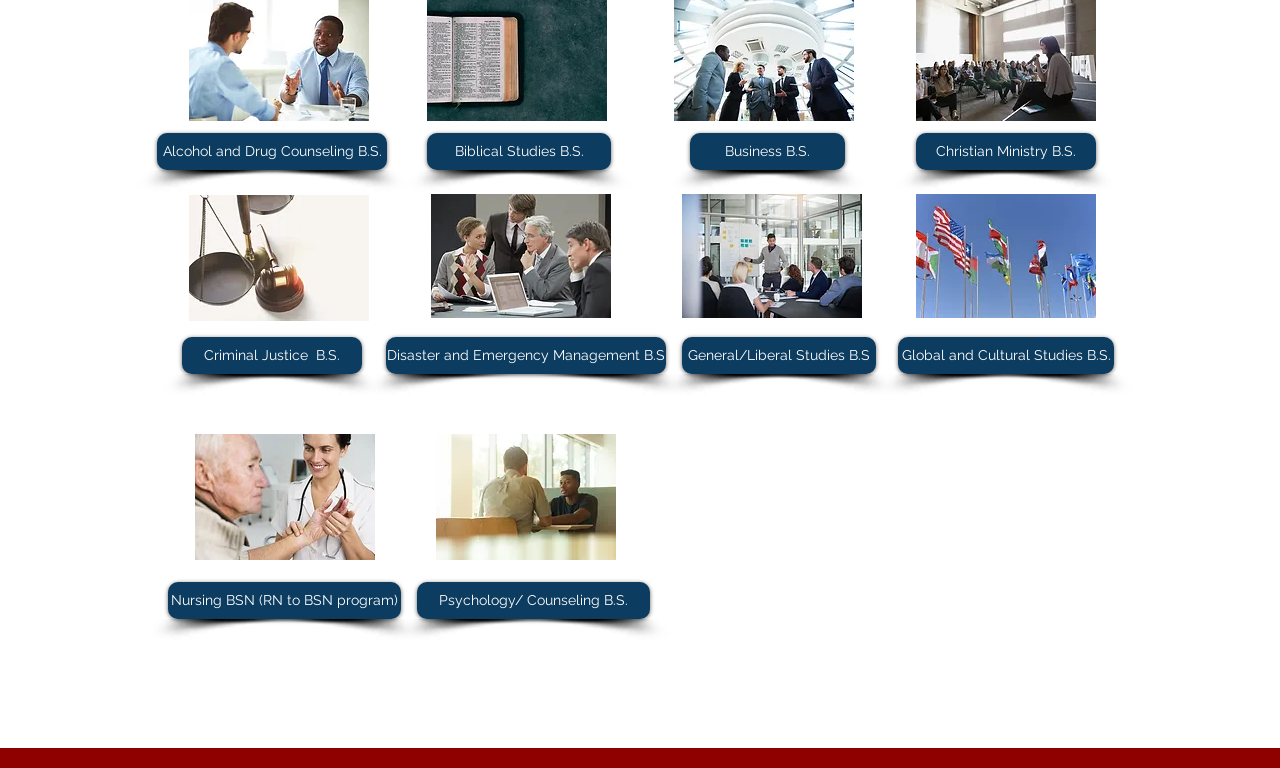Extract the bounding box coordinates for the UI element described by the text: "Alcohol and Drug Counseling B.S.". The coordinates should be in the form of [left, top, right, bottom] with values between 0 and 1.

[0.123, 0.173, 0.302, 0.221]